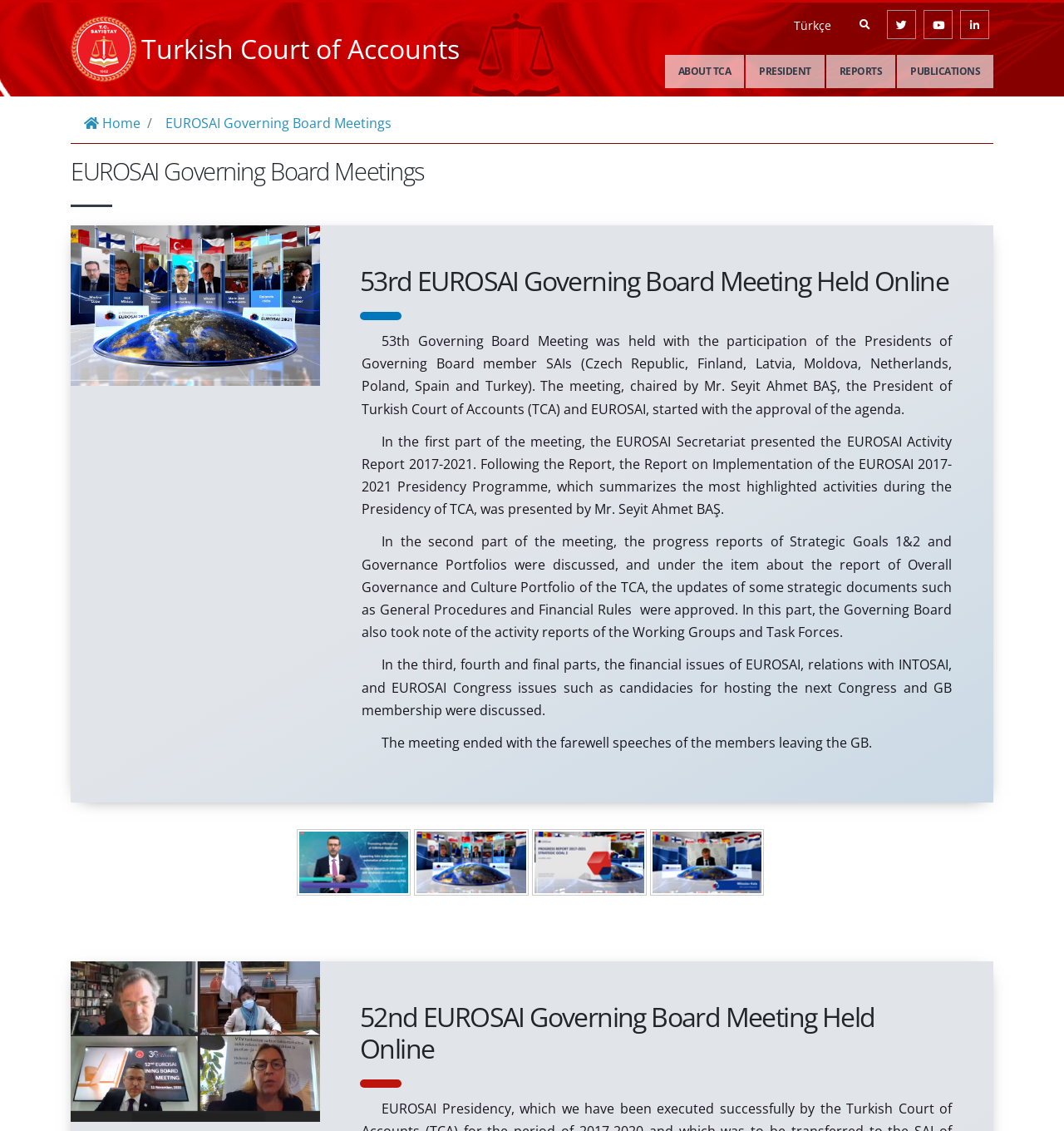Find the bounding box coordinates for the area you need to click to carry out the instruction: "Switch to Turkish language". The coordinates should be four float numbers between 0 and 1, indicated as [left, top, right, bottom].

[0.745, 0.014, 0.783, 0.031]